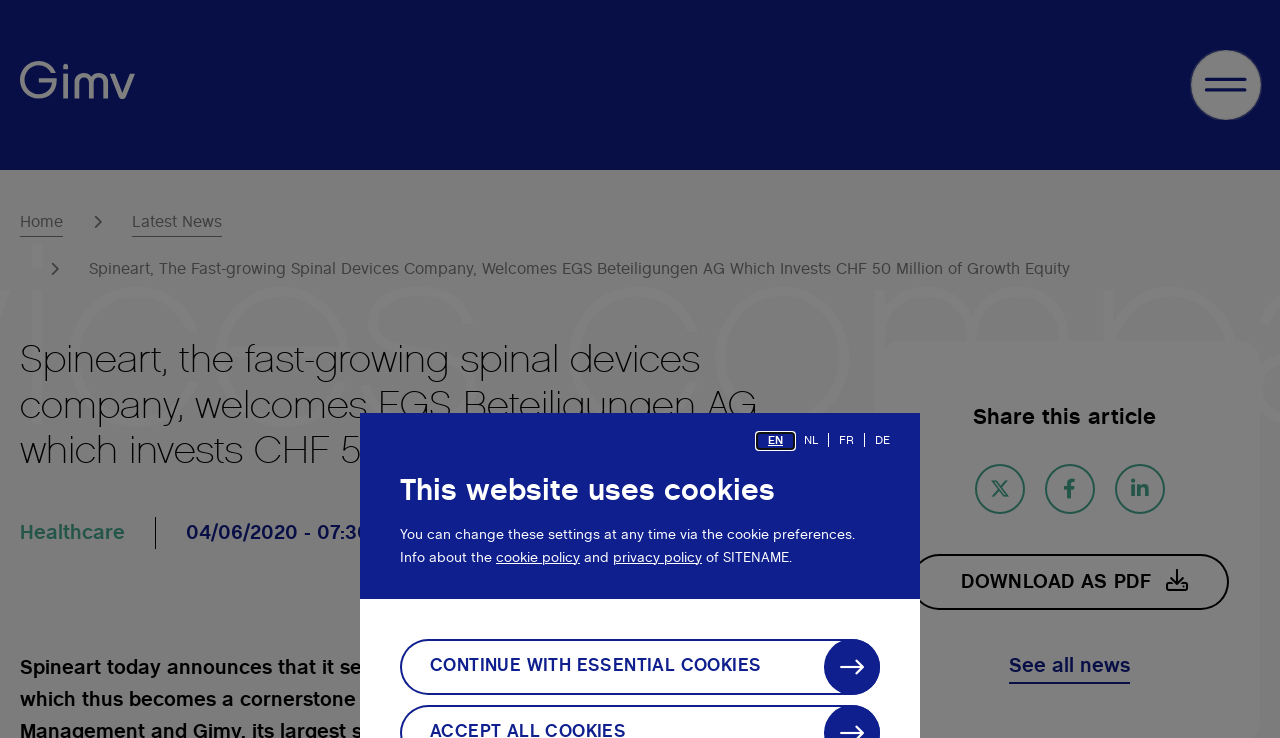What is the name of the company mentioned?
Please provide a single word or phrase as your answer based on the image.

Spineart